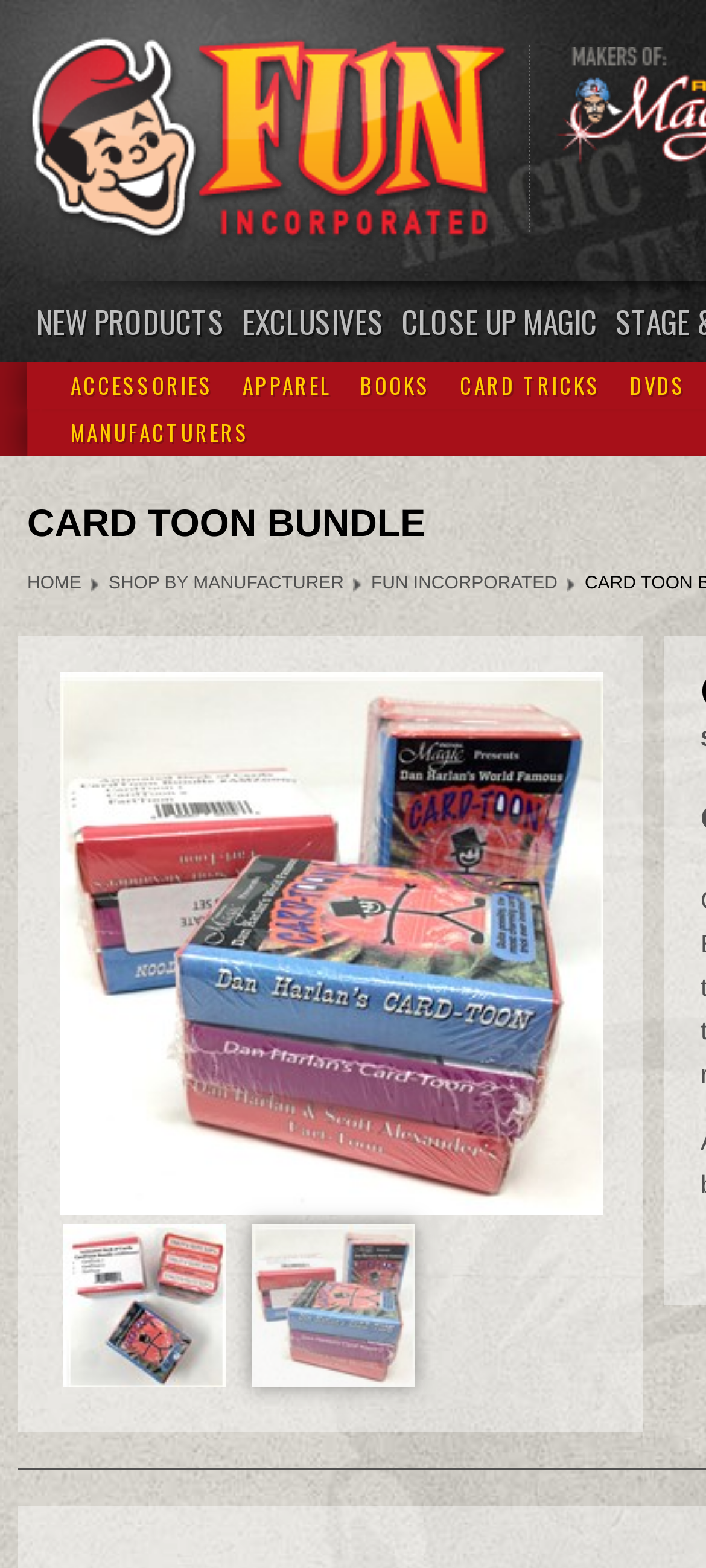Can you determine the bounding box coordinates of the area that needs to be clicked to fulfill the following instruction: "browse ACCESSORIES"?

[0.079, 0.231, 0.323, 0.261]